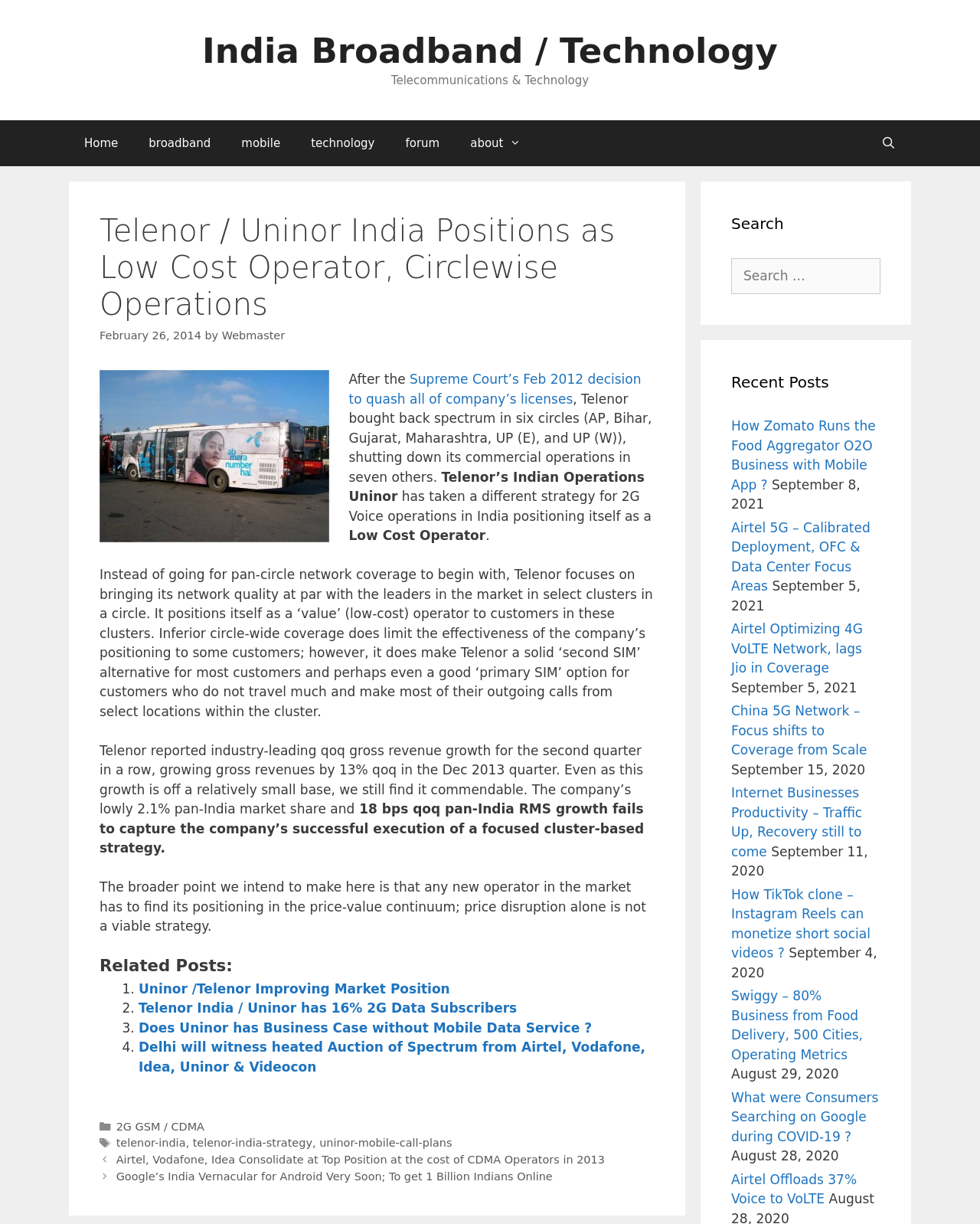Please identify the bounding box coordinates for the region that you need to click to follow this instruction: "Click on the 'Seth Vick' link".

None